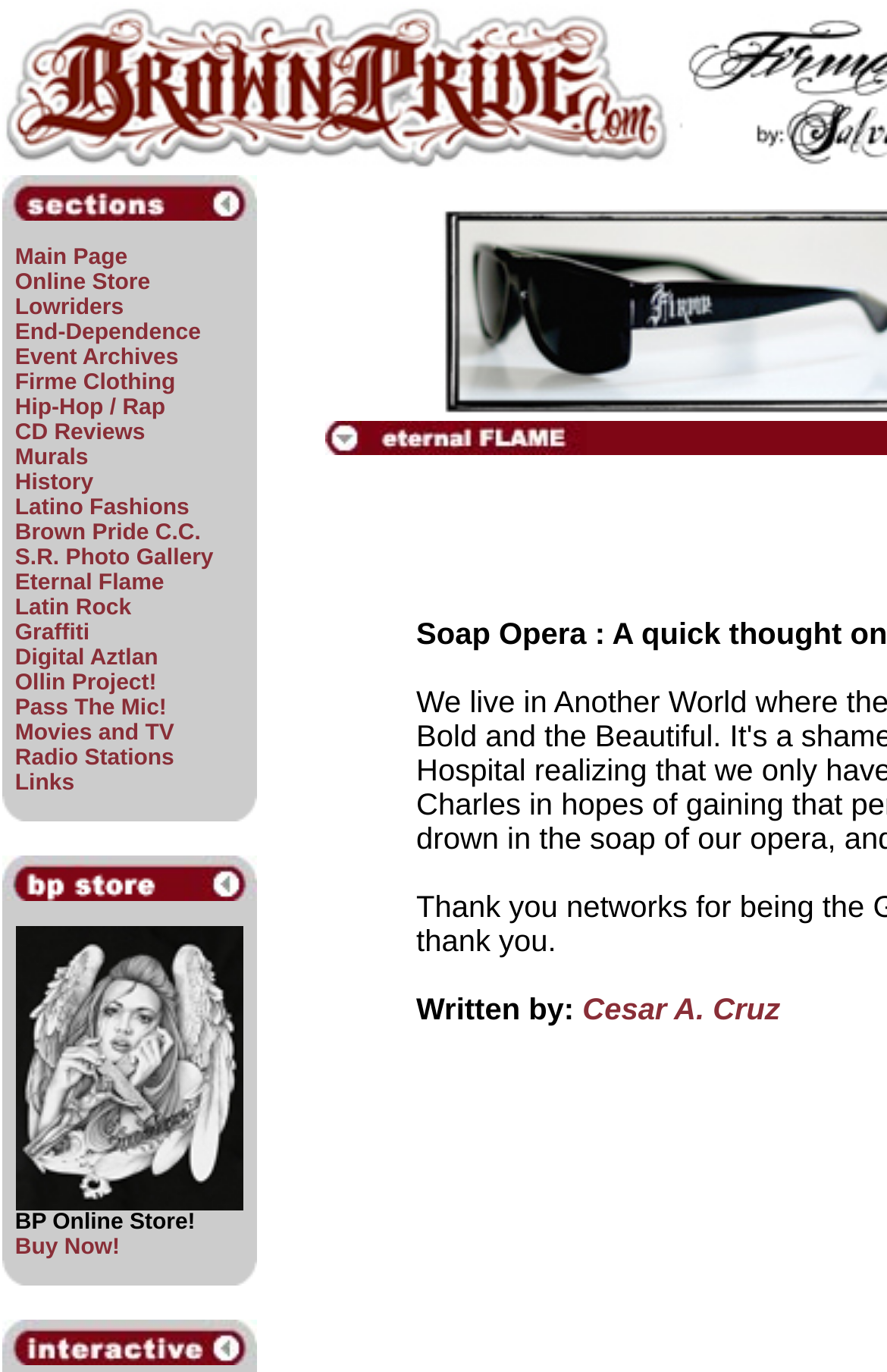What is the name of the author of the latest article?
Using the image as a reference, deliver a detailed and thorough answer to the question.

I found a static text element 'Written by:' followed by a link element 'Cesar A. Cruz', which suggests that Cesar A. Cruz is the author of the latest article.